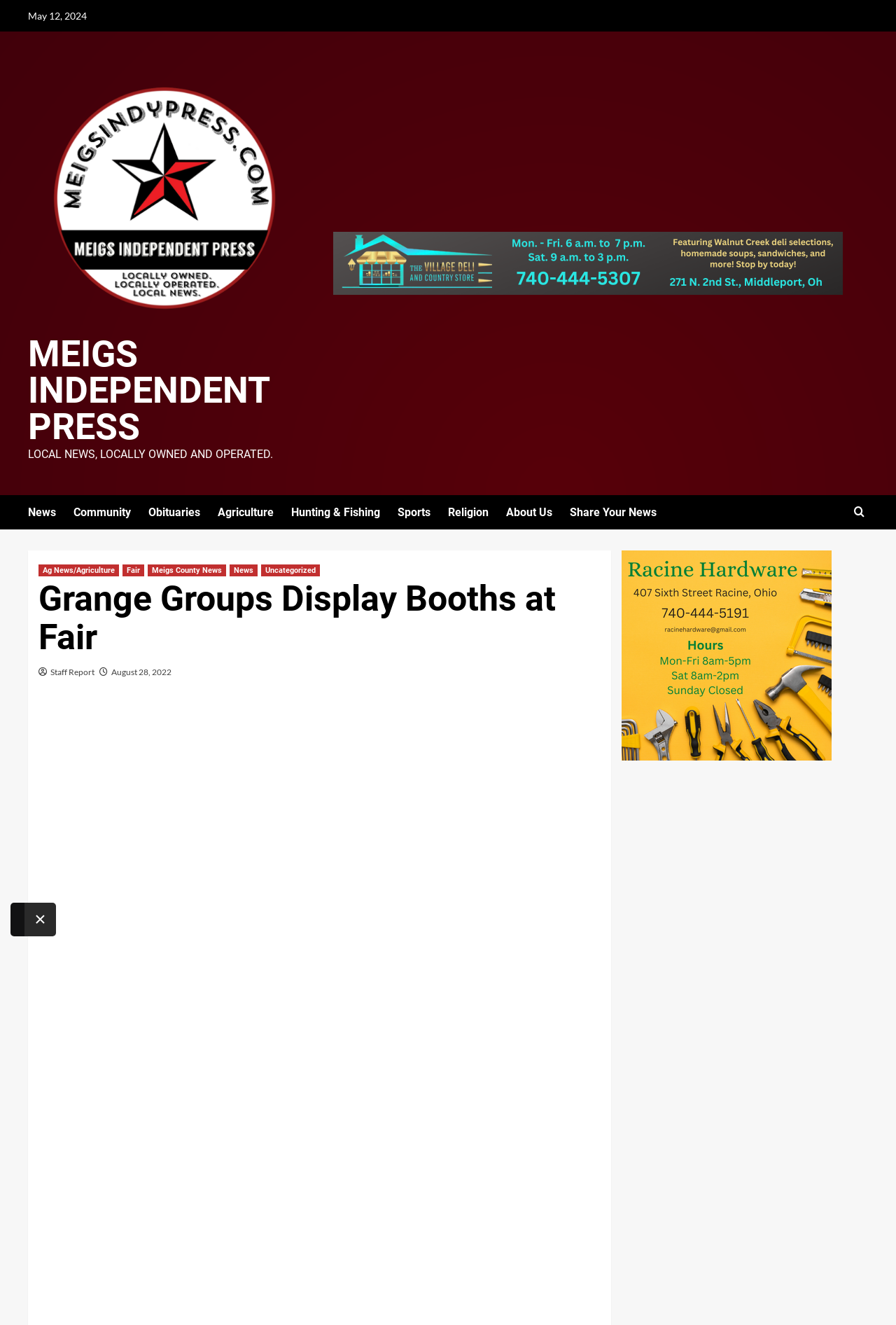Find the bounding box coordinates for the element described here: "About Us".

[0.565, 0.373, 0.636, 0.399]